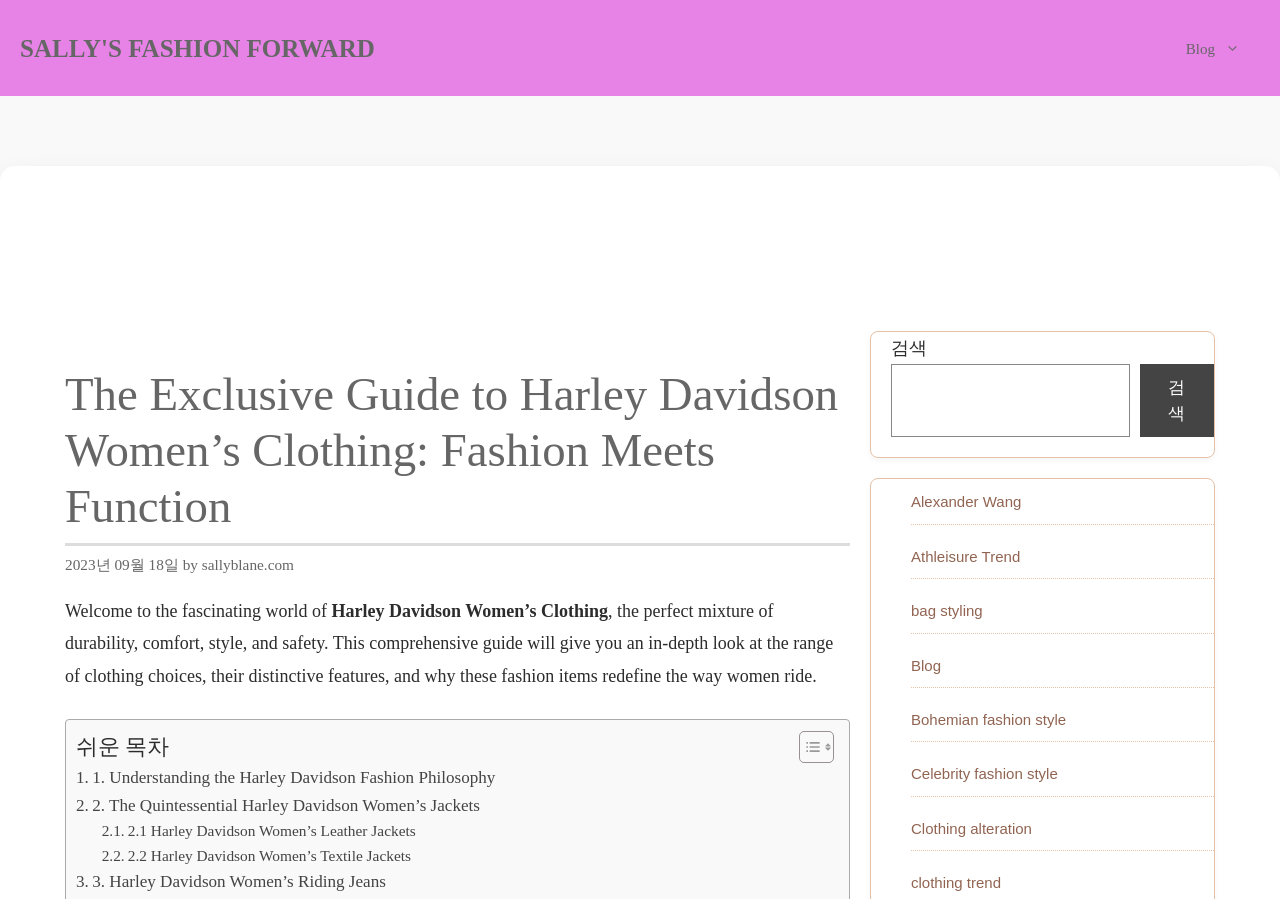What is the category of the link 'Alexander Wang'? Based on the image, give a response in one word or a short phrase.

Fashion